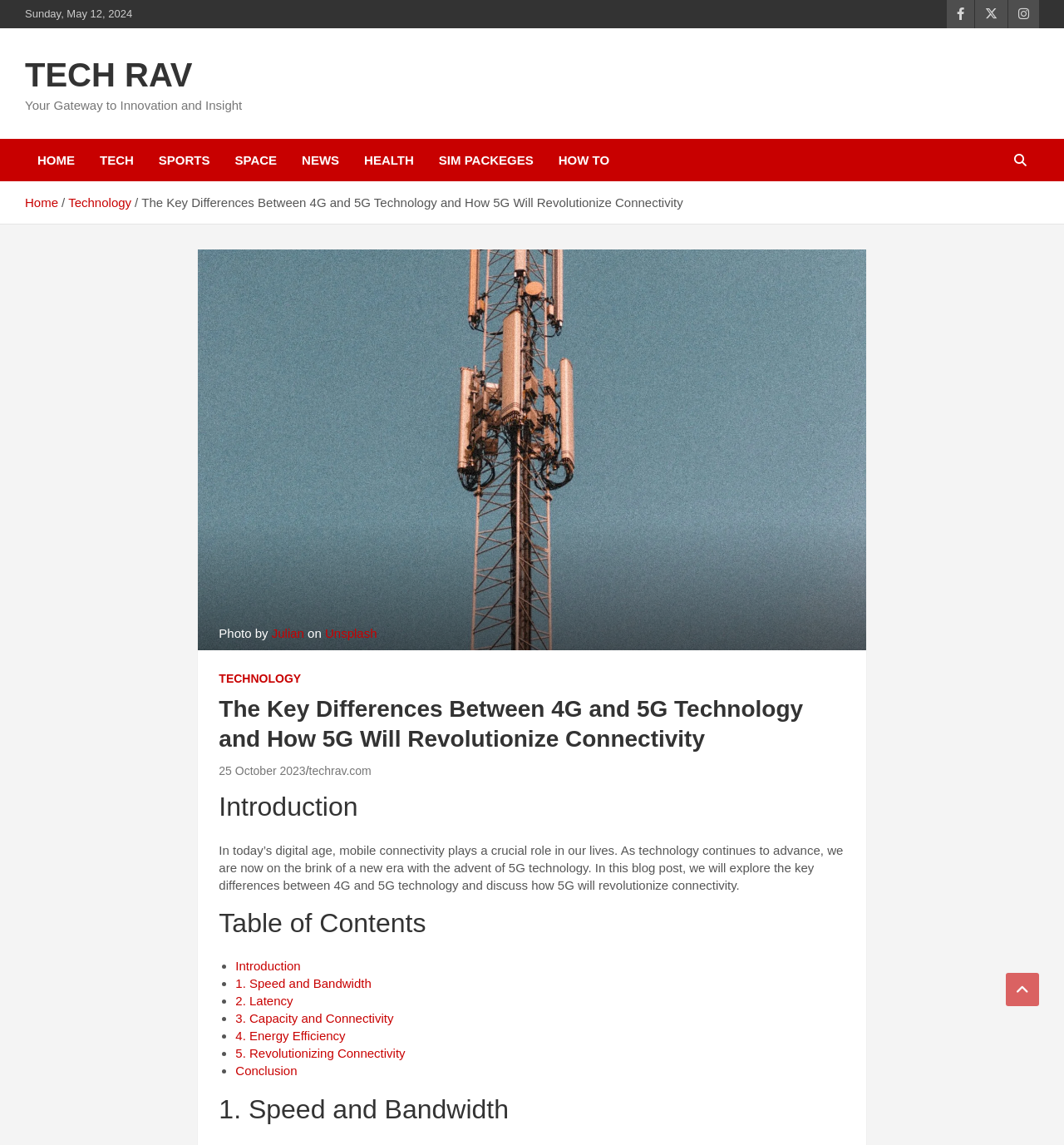What is the name of the website?
Give a single word or phrase answer based on the content of the image.

TECH RAV